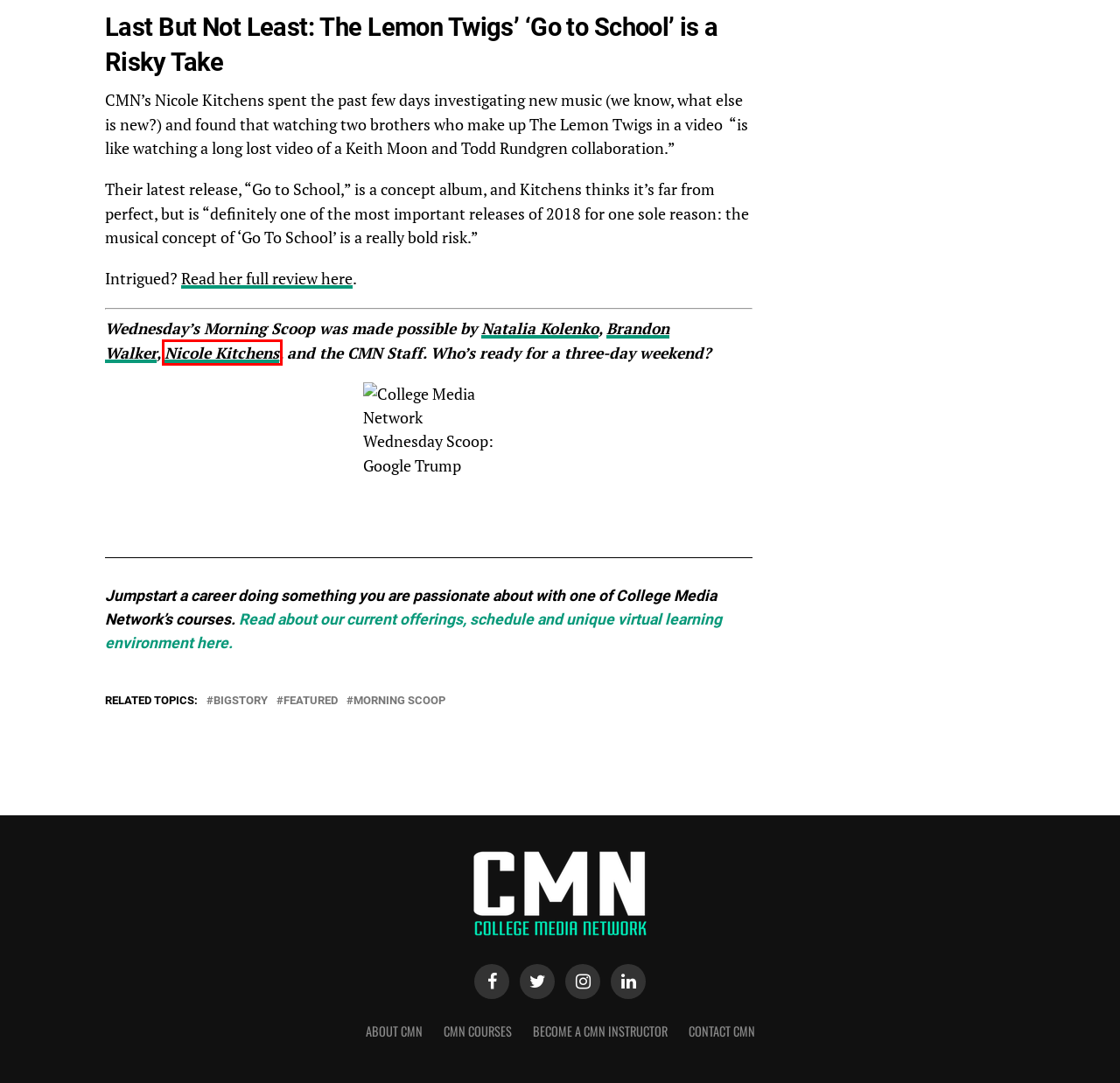Examine the screenshot of a webpage featuring a red bounding box and identify the best matching webpage description for the new page that results from clicking the element within the box. Here are the options:
A. featured – College Media Network
B. Natalia Kolenko – College Media Network
C. Nicole Kitchens – College Media Network
D. About College Media Network – College Media Network
E. BigStory – College Media Network
F. Album Review: The Lemon Twigs’ ‘Go to School’ is a Risky Take – College Media Network
G. Morning Scoop – College Media Network
H. Brandon Walker – College Media Network

C